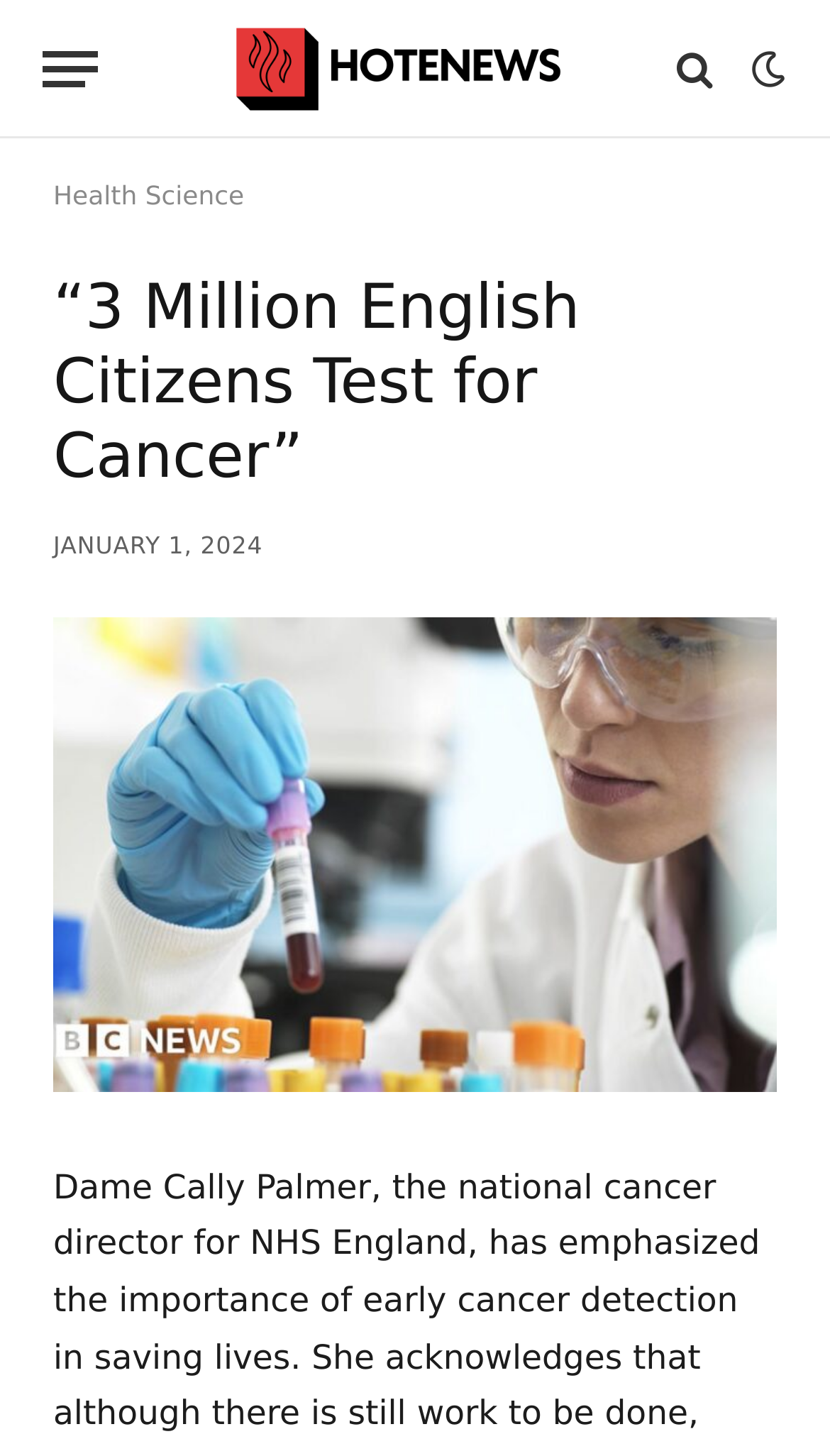Give a one-word or one-phrase response to the question:
What is the date of the news article?

JANUARY 1, 2024